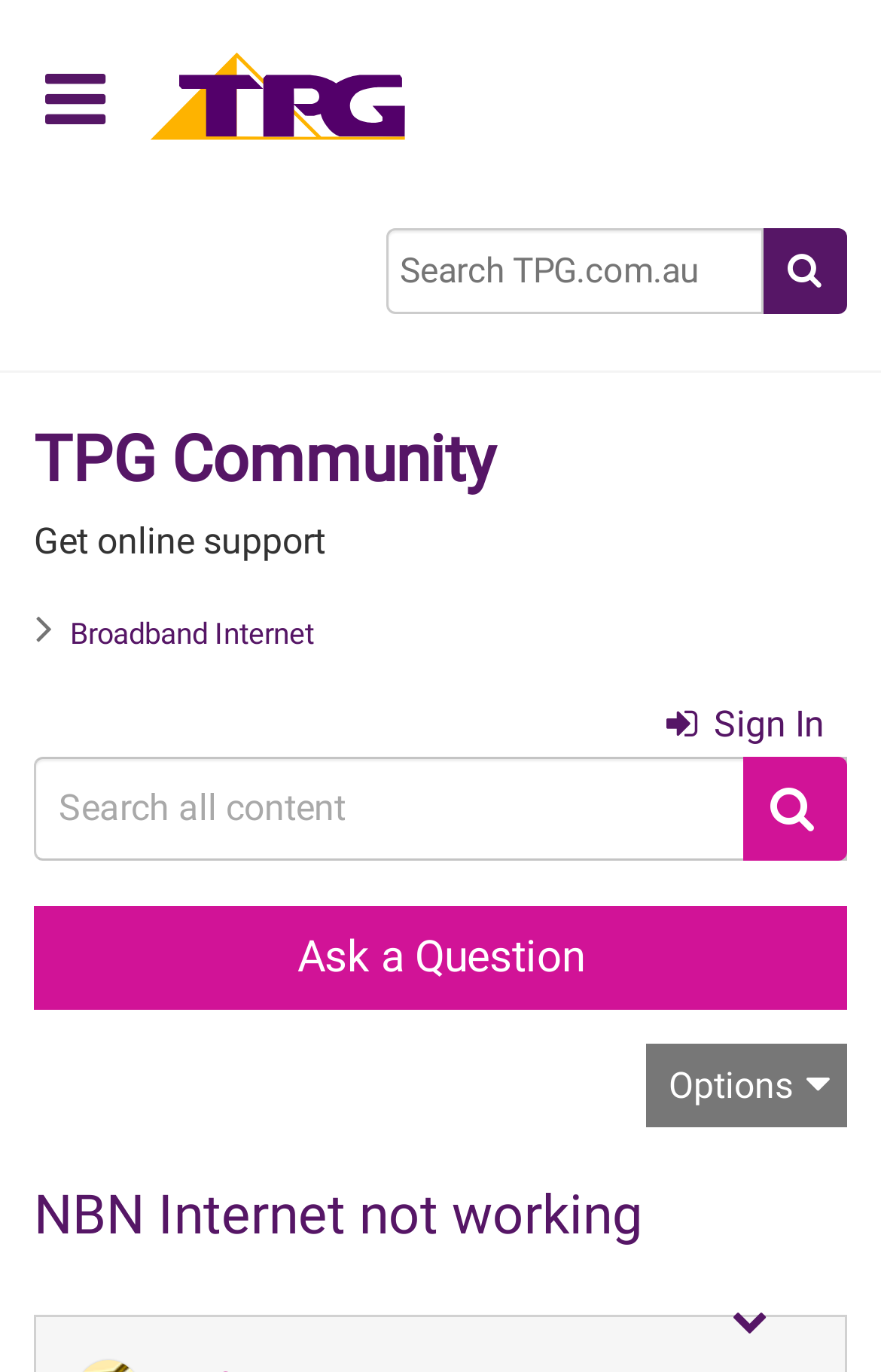What type of issue is being discussed on this page?
Look at the image and respond with a one-word or short phrase answer.

NBN Internet not working